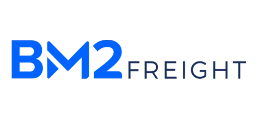Provide a comprehensive description of the image.

The image features the logo of BM2 Freight, prominently displayed in vibrant blue and sleek typography. The logo's design includes "BM2" in bold, stylized letters, with the number "2" creatively integrated into the overall aesthetic, symbolizing the company's innovative approach to freight solutions. Below, the word "FREIGHT" is presented in a refined font, emphasizing the industry focus of the brand. This logo represents BM2 Freight's commitment to excellence in the logistics and freight transportation sector, aligning with their mission to provide reliable and efficient services in the shipping industry.